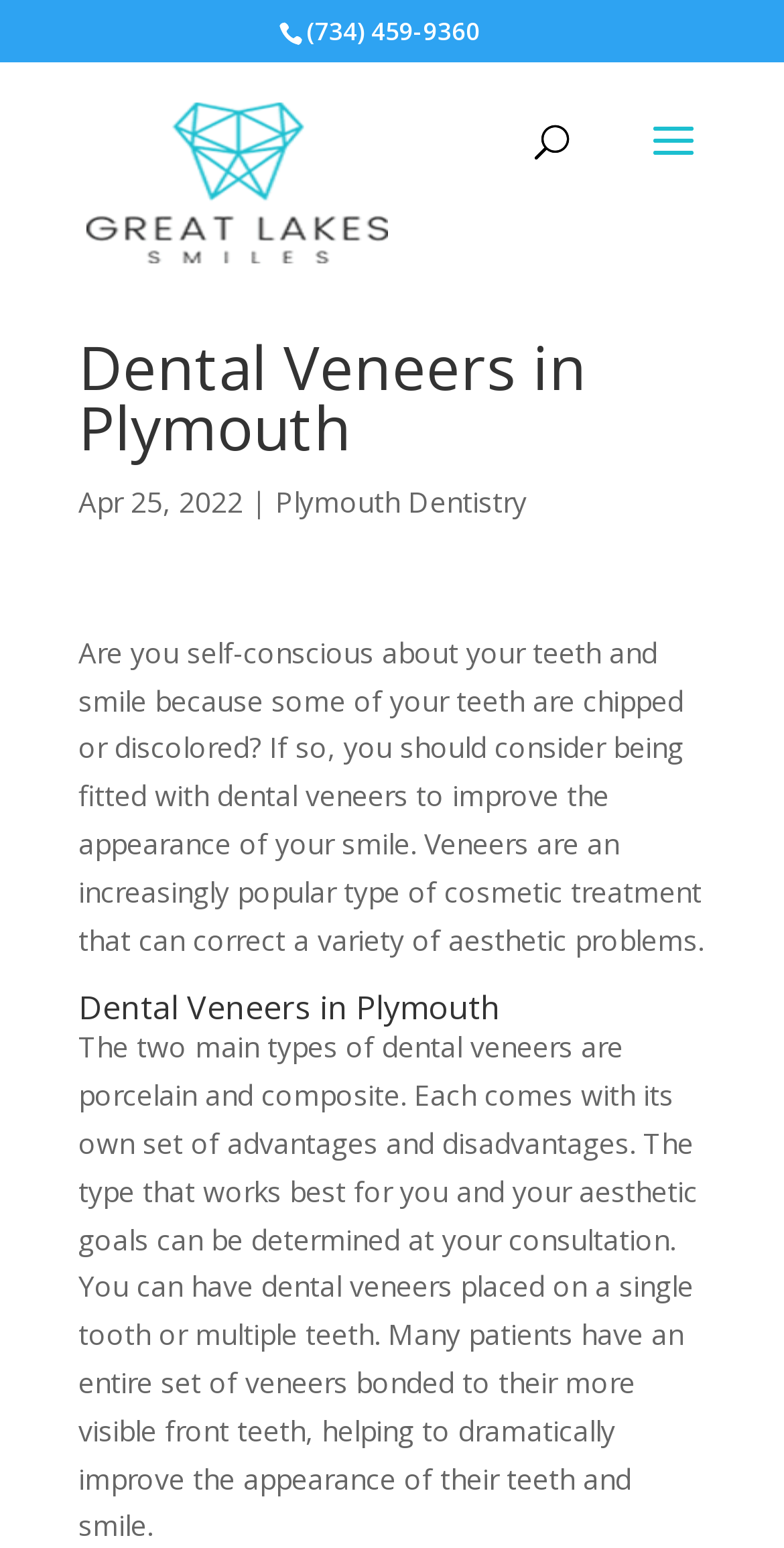What is the name of the dental office?
Based on the image, give a one-word or short phrase answer.

Great Lake Smiles Dental Office